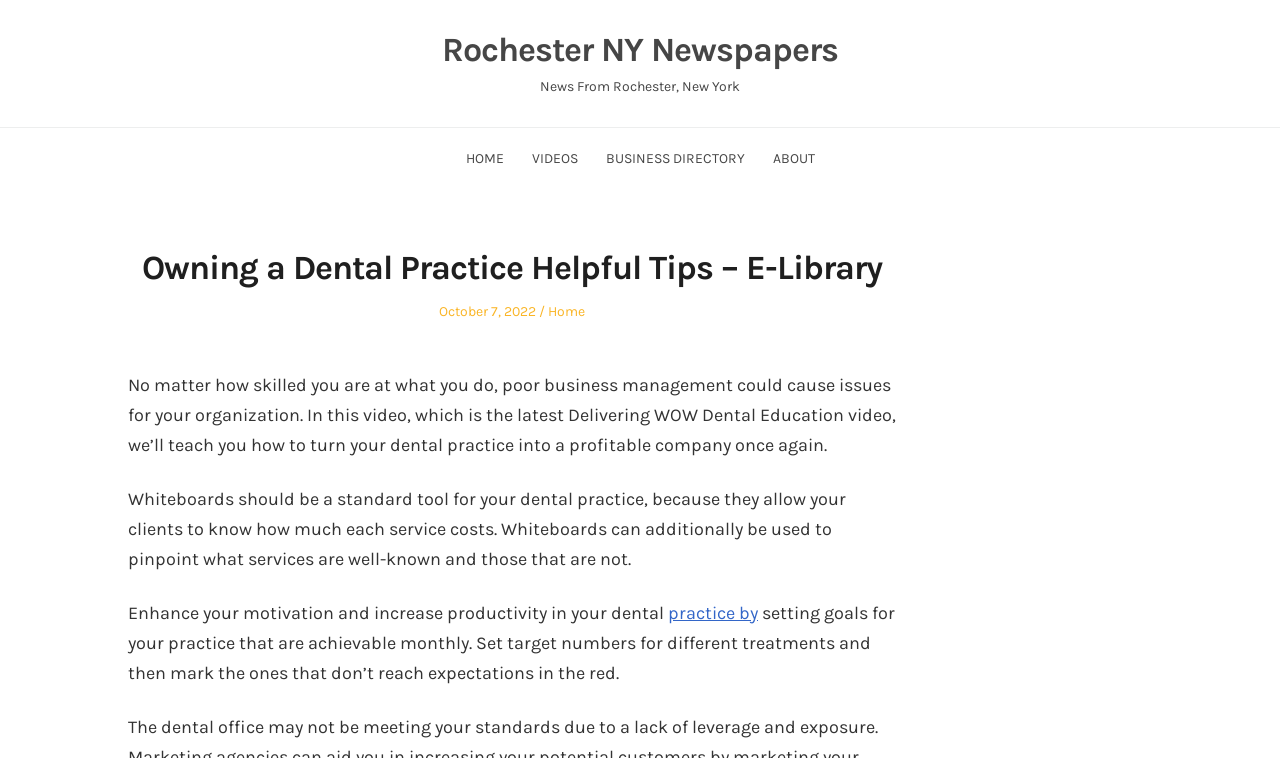Please determine the bounding box coordinates of the area that needs to be clicked to complete this task: 'read ABOUT page'. The coordinates must be four float numbers between 0 and 1, formatted as [left, top, right, bottom].

[0.604, 0.198, 0.636, 0.22]